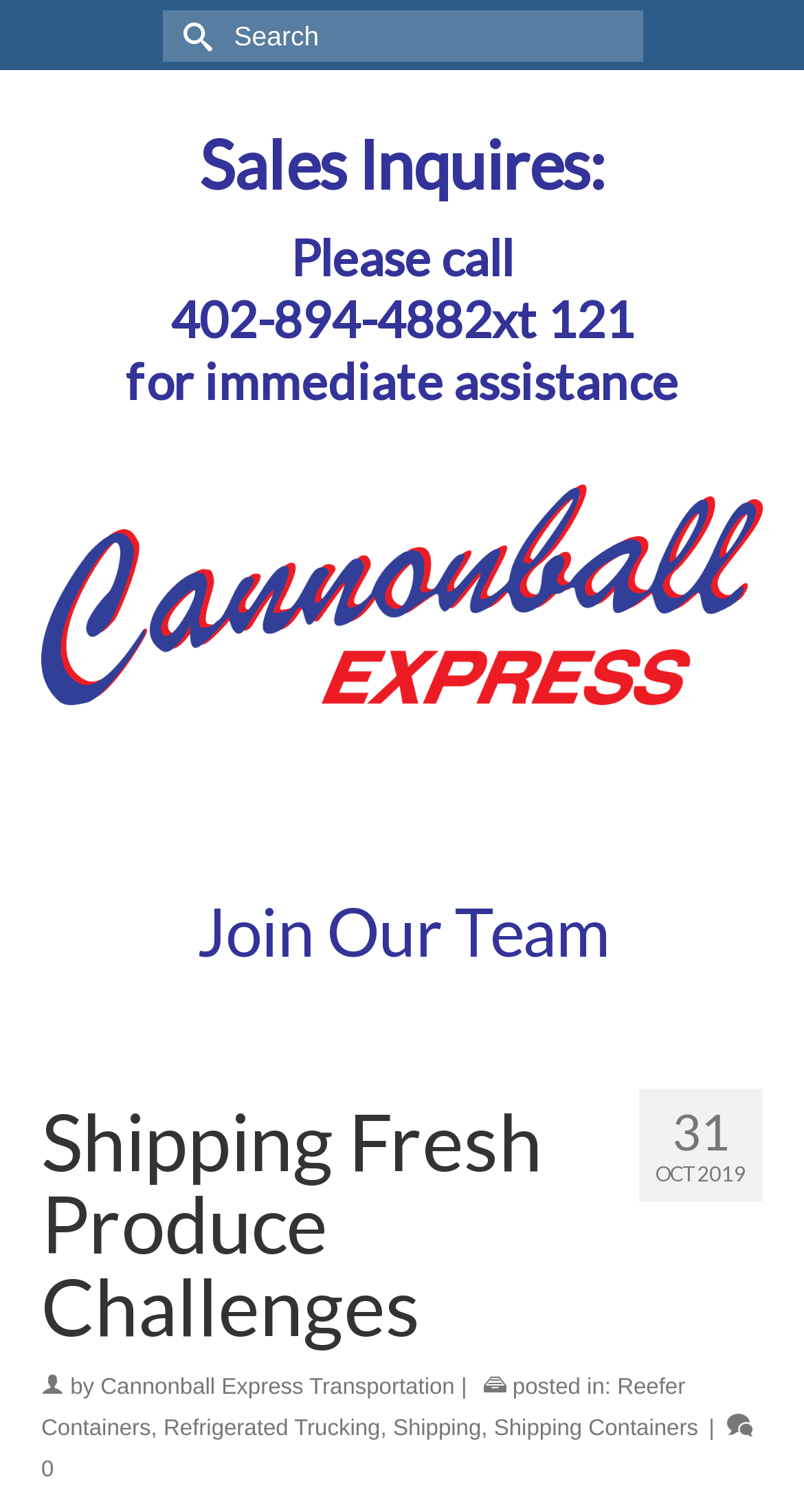Provide the bounding box coordinates of the HTML element described by the text: "title="Cannonball Express Transportation, LLC"".

[0.051, 0.32, 0.949, 0.477]